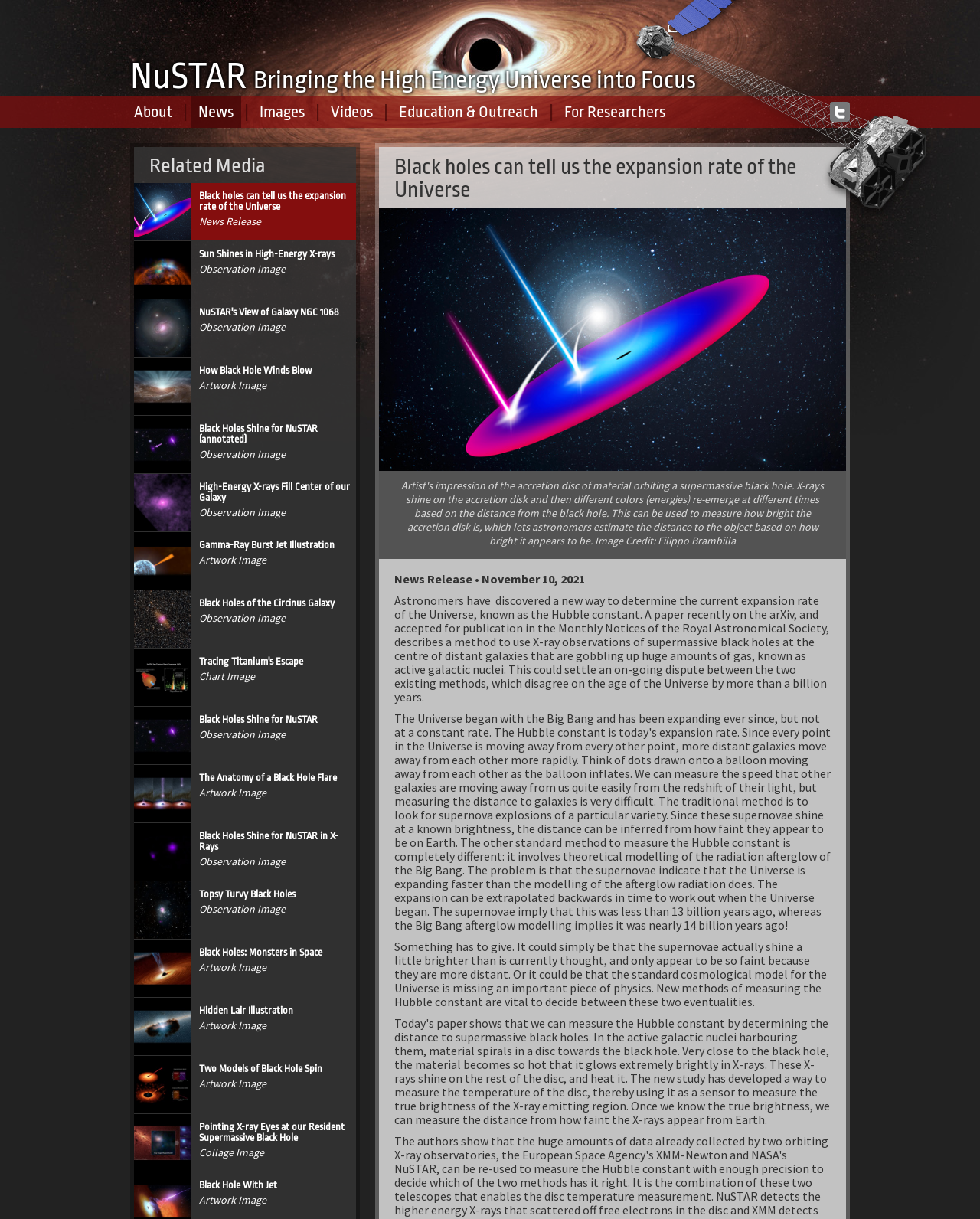Locate the bounding box coordinates for the element described below: "About". The coordinates must be four float values between 0 and 1, formatted as [left, top, right, bottom].

[0.129, 0.079, 0.184, 0.105]